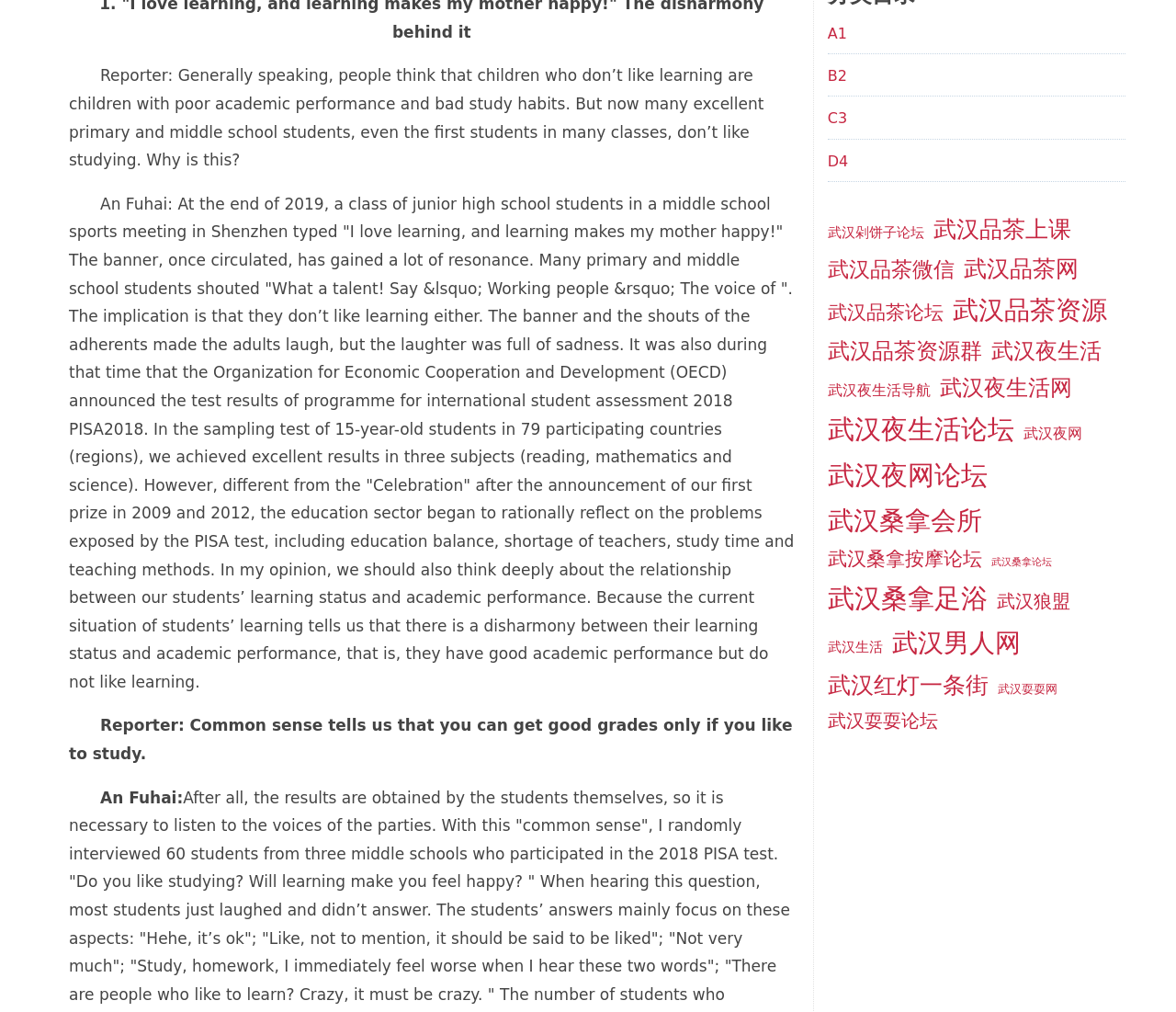Can you specify the bounding box coordinates for the region that should be clicked to fulfill this instruction: "Click on the link '武汉生活'".

[0.704, 0.629, 0.751, 0.652]